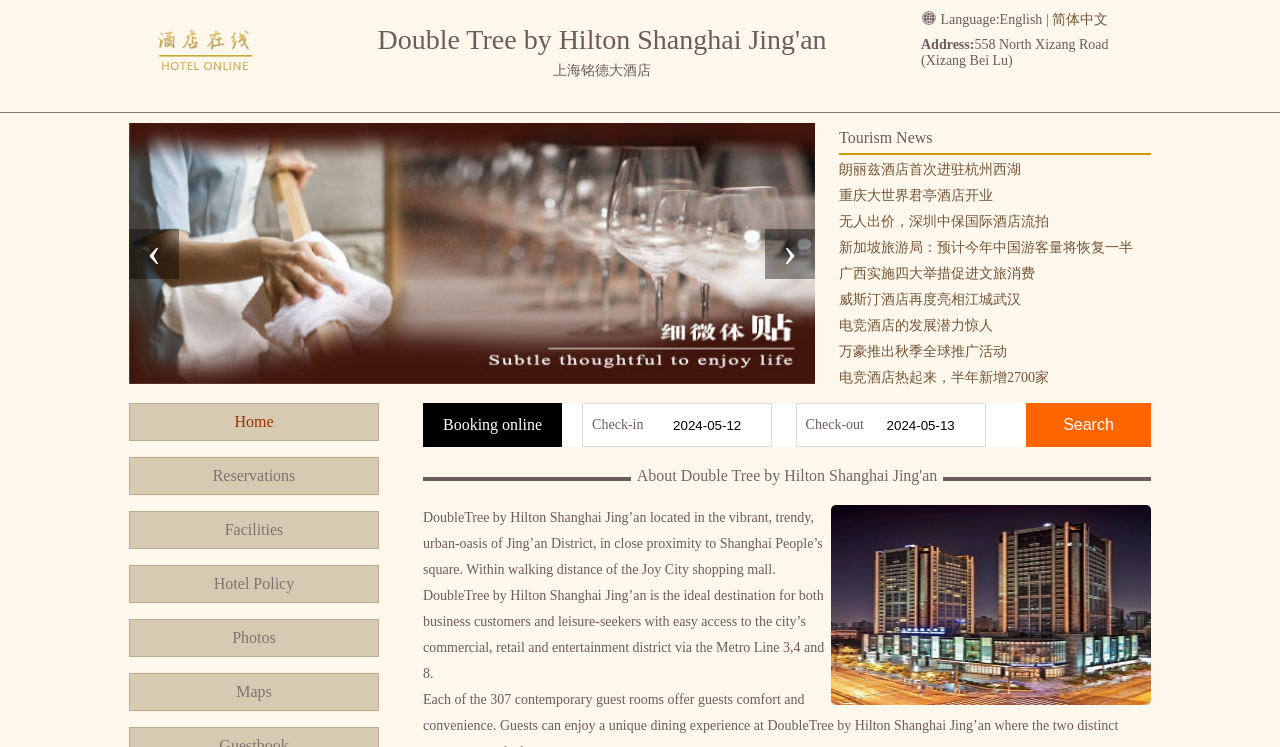Please identify the coordinates of the bounding box that should be clicked to fulfill this instruction: "View 'Hotel Policy'".

[0.101, 0.756, 0.296, 0.807]